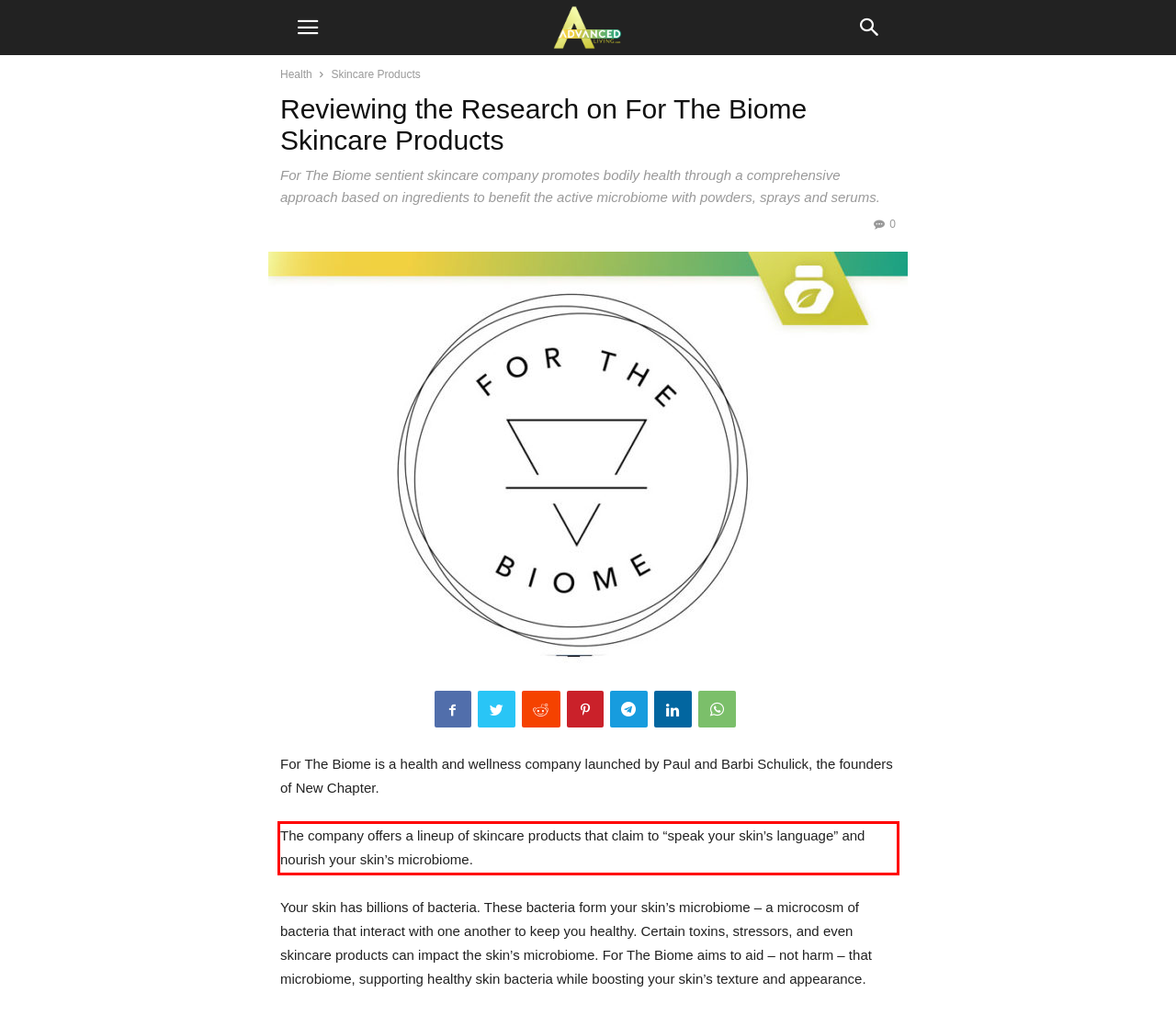Given a screenshot of a webpage, identify the red bounding box and perform OCR to recognize the text within that box.

The company offers a lineup of skincare products that claim to “speak your skin’s language” and nourish your skin’s microbiome.